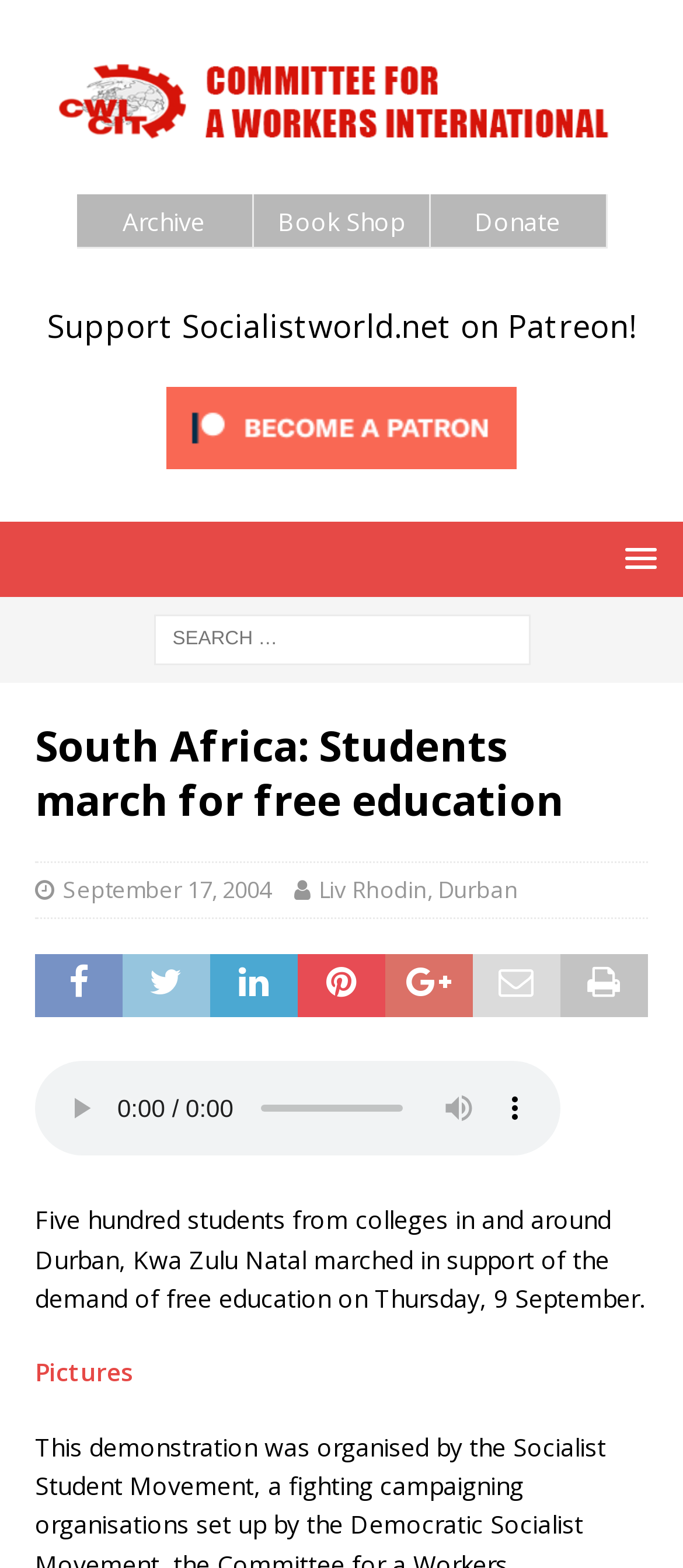Find the bounding box coordinates for the HTML element specified by: "value="Search"".

None